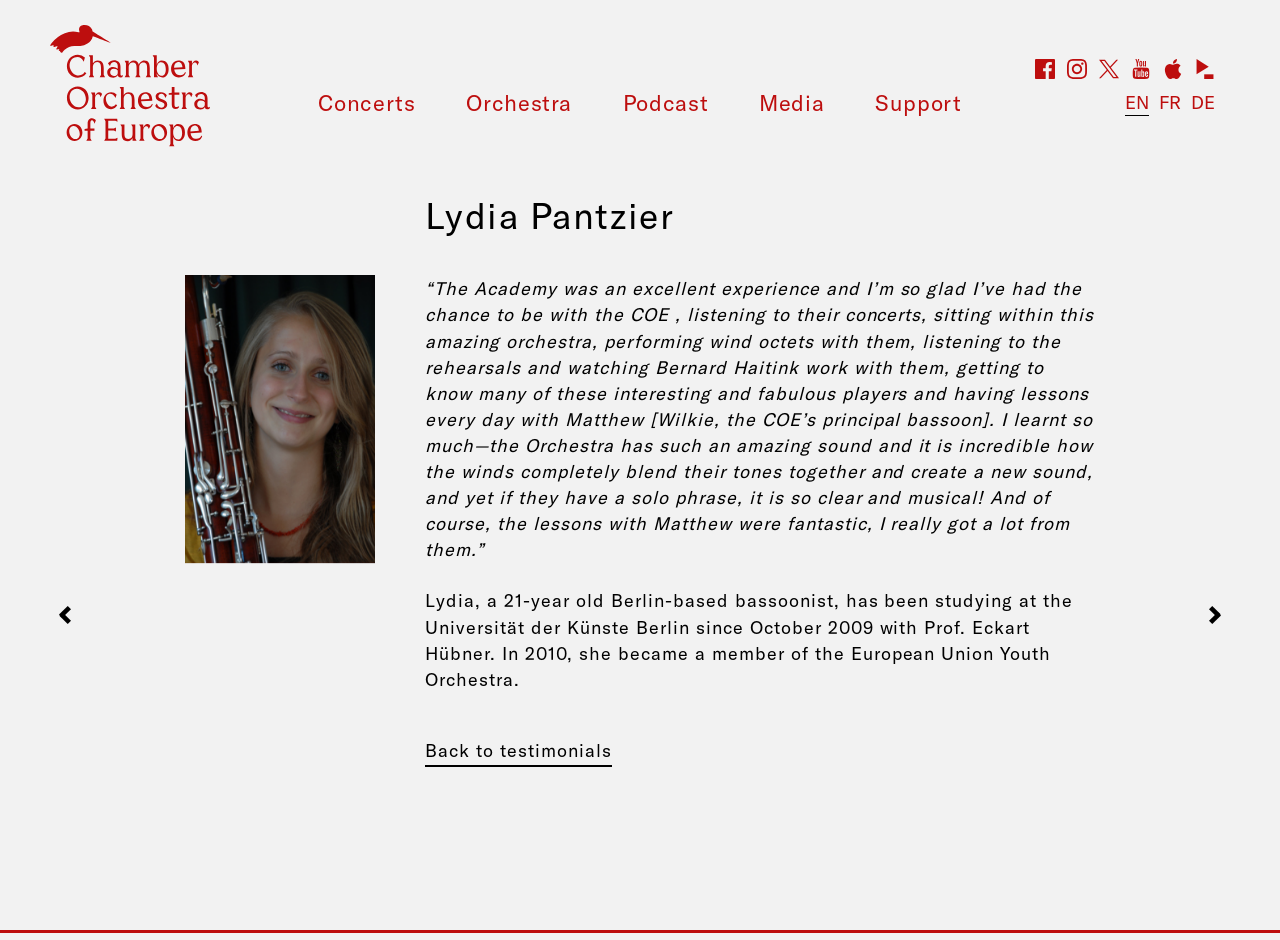Please answer the following question using a single word or phrase: 
What is the instrument played by Lydia?

bassoon